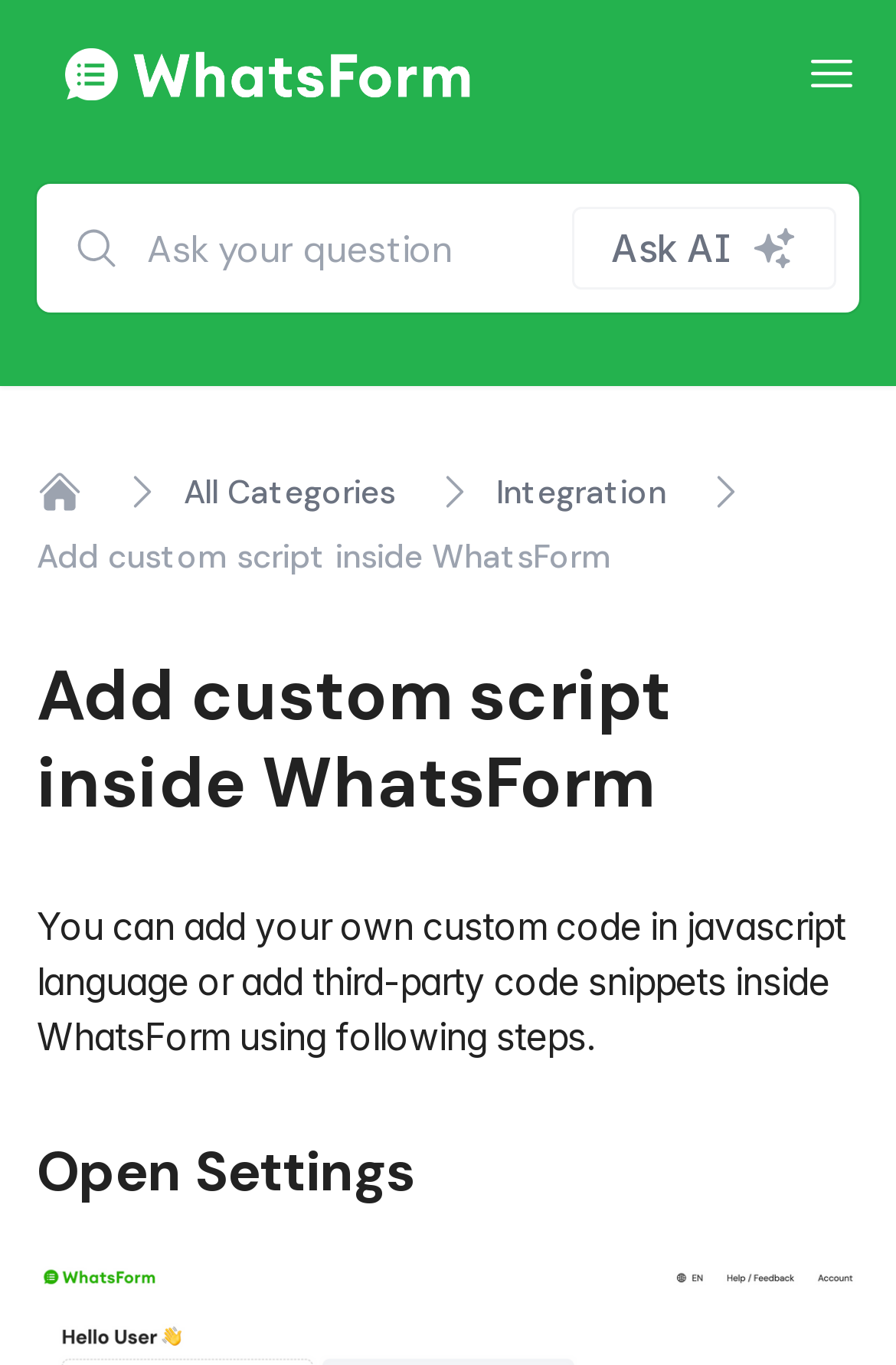Please provide the bounding box coordinate of the region that matches the element description: alt="Whatsform help center". Coordinates should be in the format (top-left x, top-left y, bottom-right x, bottom-right y) and all values should be between 0 and 1.

[0.041, 0.02, 0.555, 0.088]